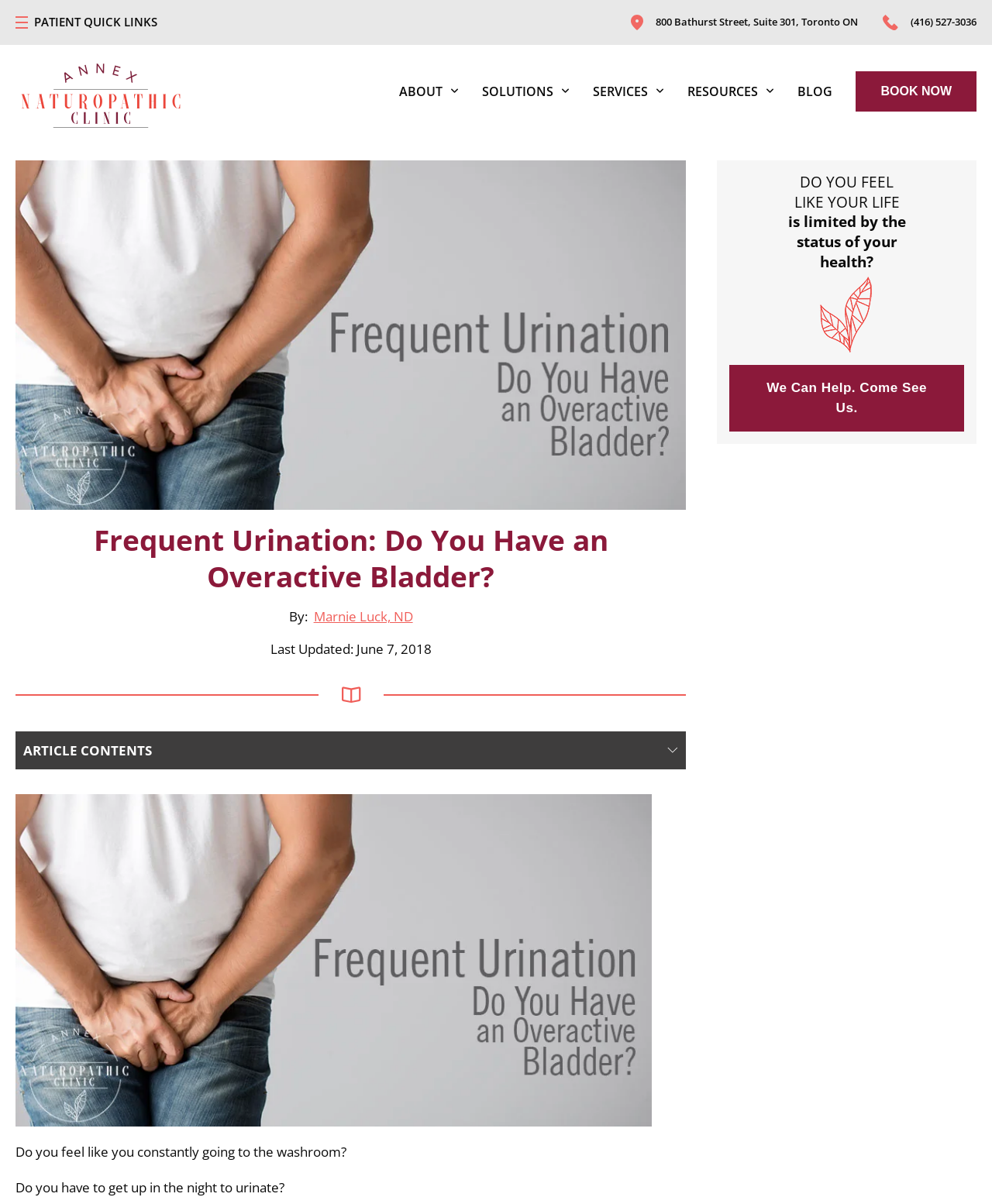Please identify the bounding box coordinates of the element that needs to be clicked to perform the following instruction: "Book an appointment now".

[0.863, 0.059, 0.984, 0.093]